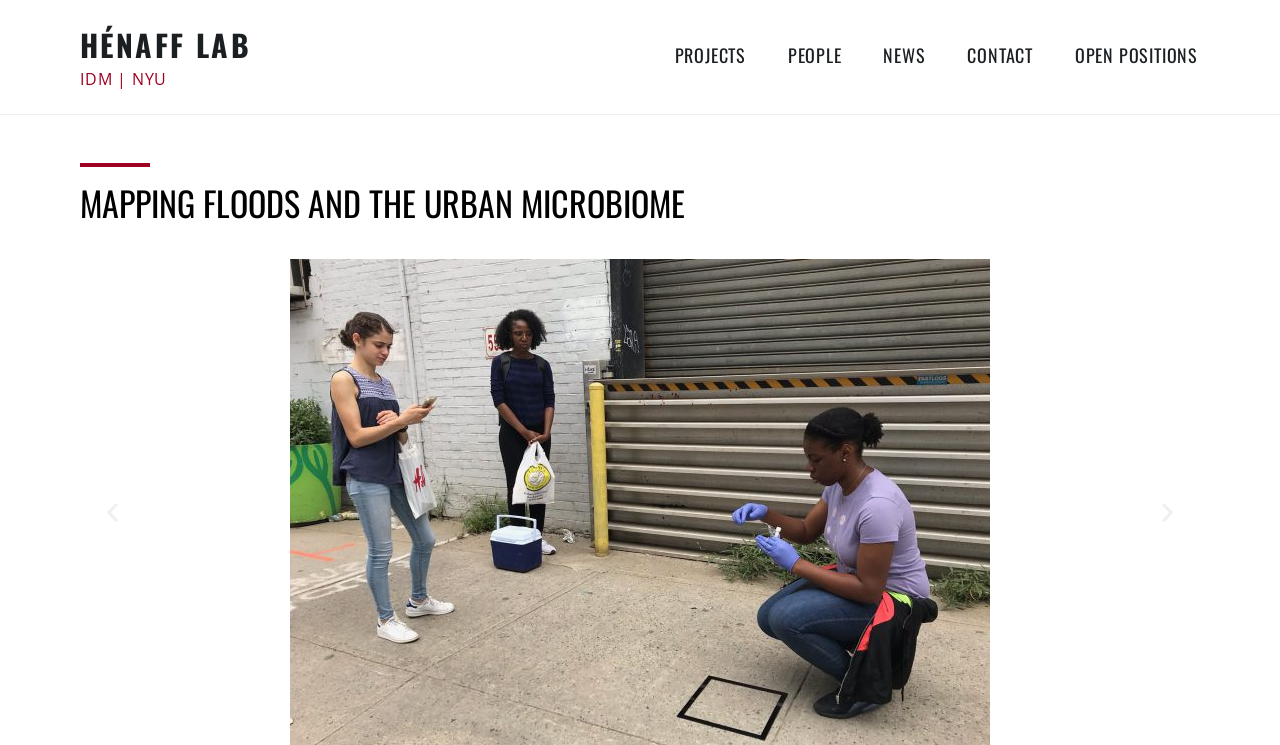Find the bounding box coordinates of the area that needs to be clicked in order to achieve the following instruction: "go to Hénaff Lab". The coordinates should be specified as four float numbers between 0 and 1, i.e., [left, top, right, bottom].

[0.062, 0.03, 0.196, 0.09]